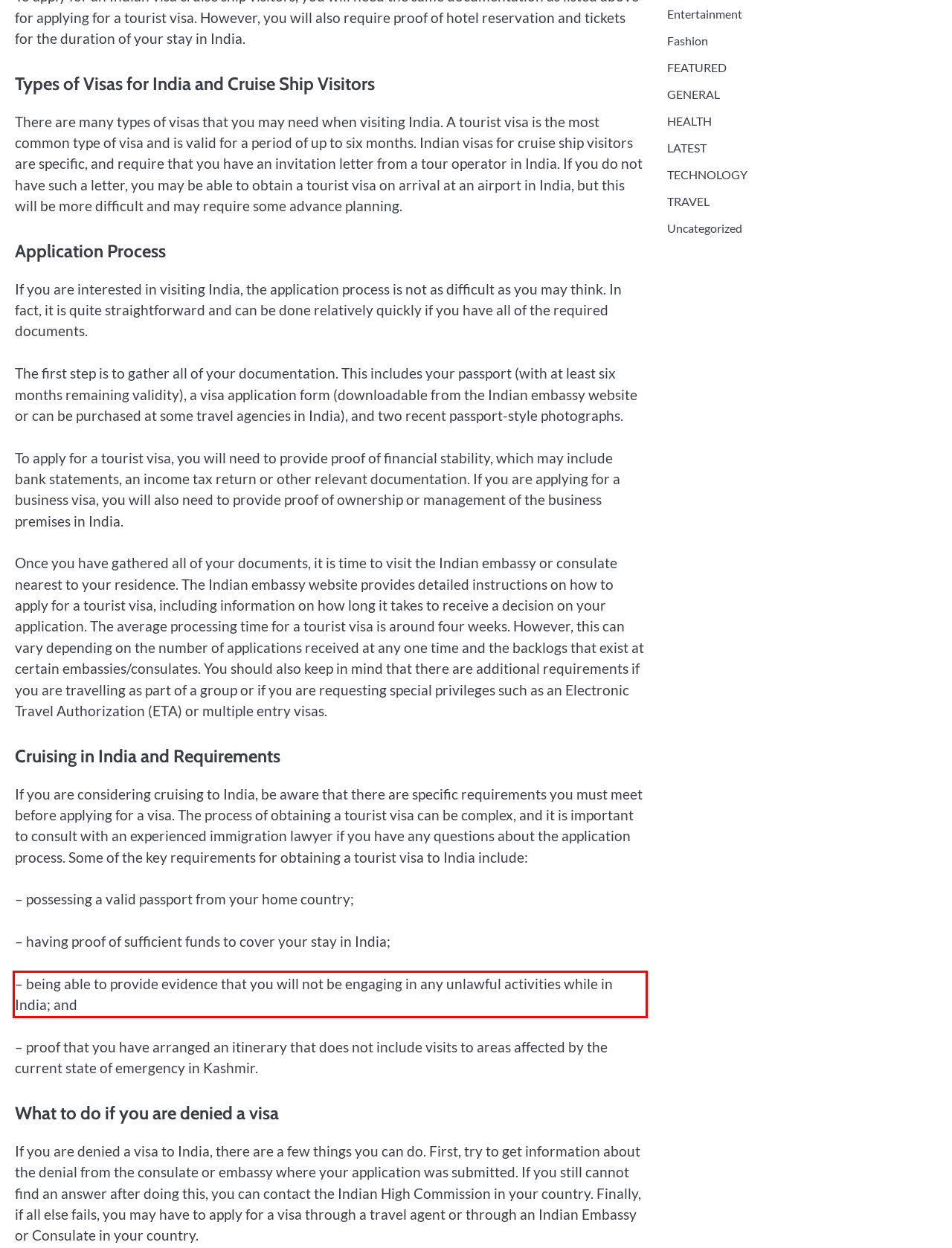Using the provided webpage screenshot, identify and read the text within the red rectangle bounding box.

– being able to provide evidence that you will not be engaging in any unlawful activities while in India; and